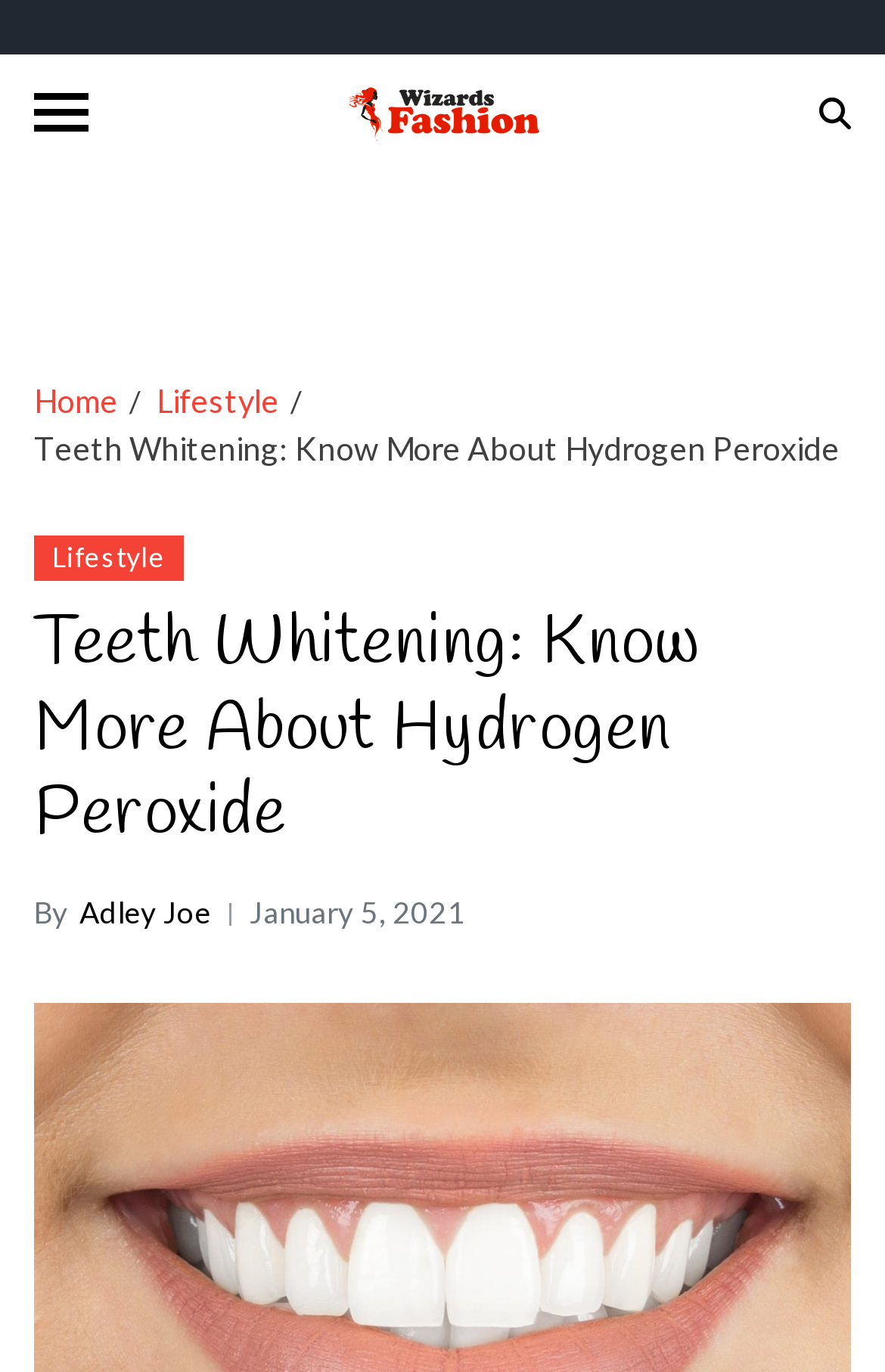Please give a succinct answer using a single word or phrase:
When was the article published?

January 5, 2021